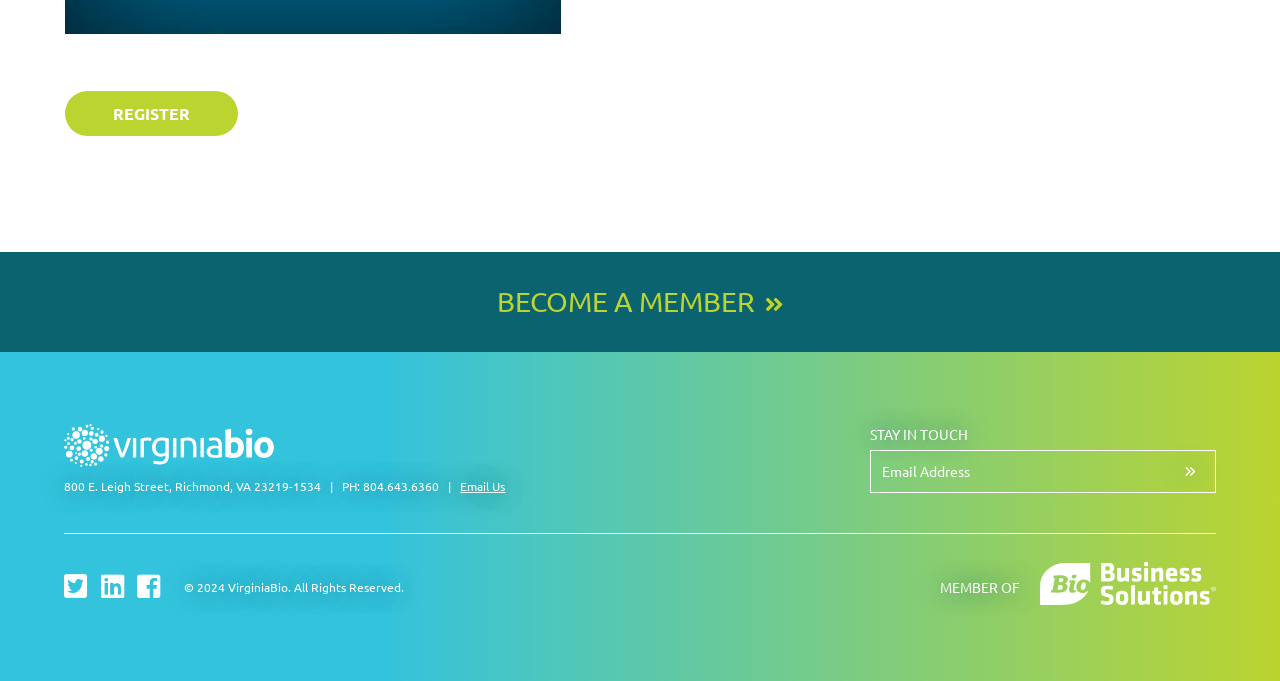Based on the image, please elaborate on the answer to the following question:
What is the phone number of VirginiaBio?

I found the phone number by looking at the StaticText element with the text 'PH: 804.643.6360' which is located at coordinates [0.265, 0.702, 0.345, 0.726].